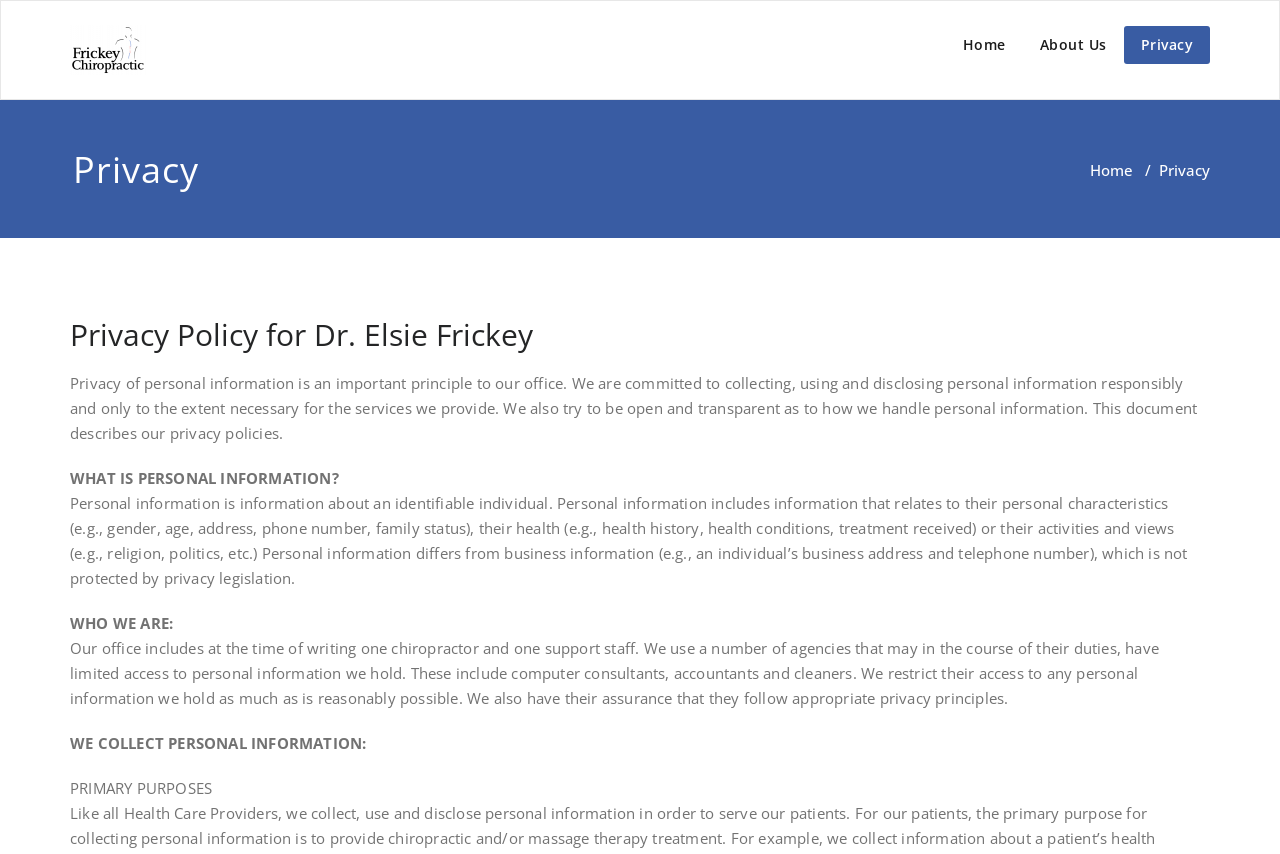Please find the bounding box coordinates (top-left x, top-left y, bottom-right x, bottom-right y) in the screenshot for the UI element described as follows: Lottery Results

None